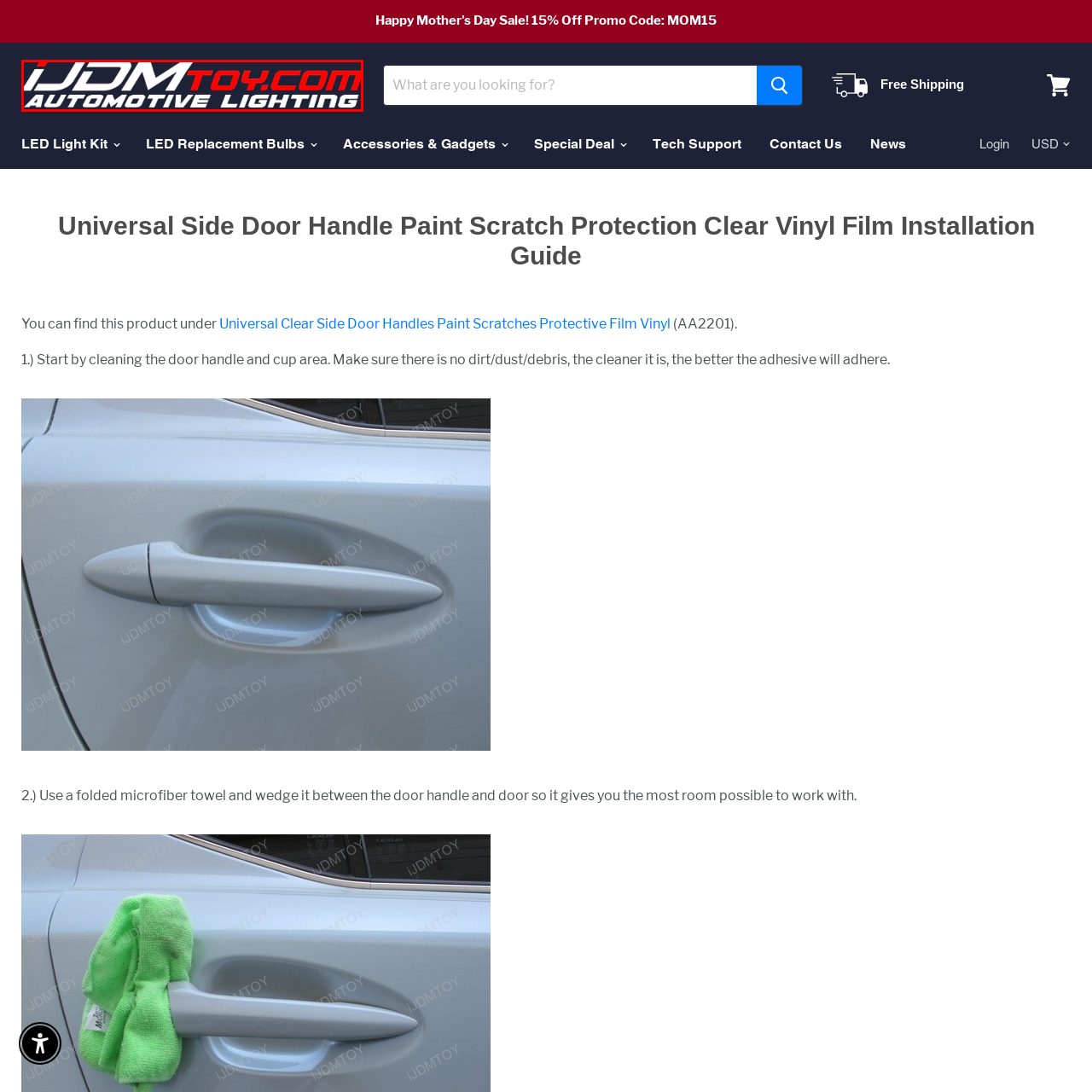Refer to the image encased in the red bounding box and answer the subsequent question with a single word or phrase:
What is the style of the typeface used in the logo?

modern, bold